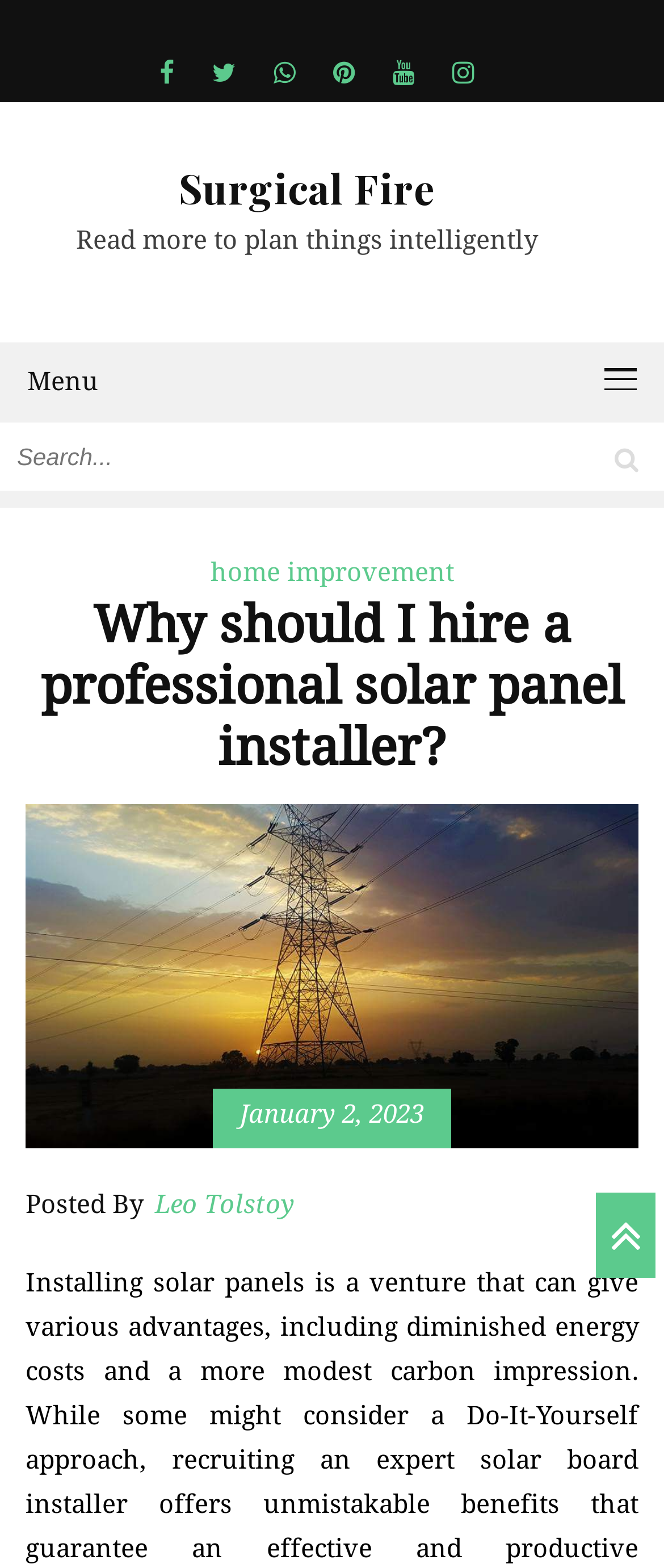How many social media links are available?
Kindly offer a comprehensive and detailed response to the question.

I counted the number of social media links available at the top of the webpage, which are Facebook, Twitter, LinkedIn, Instagram, Pinterest, and YouTube.